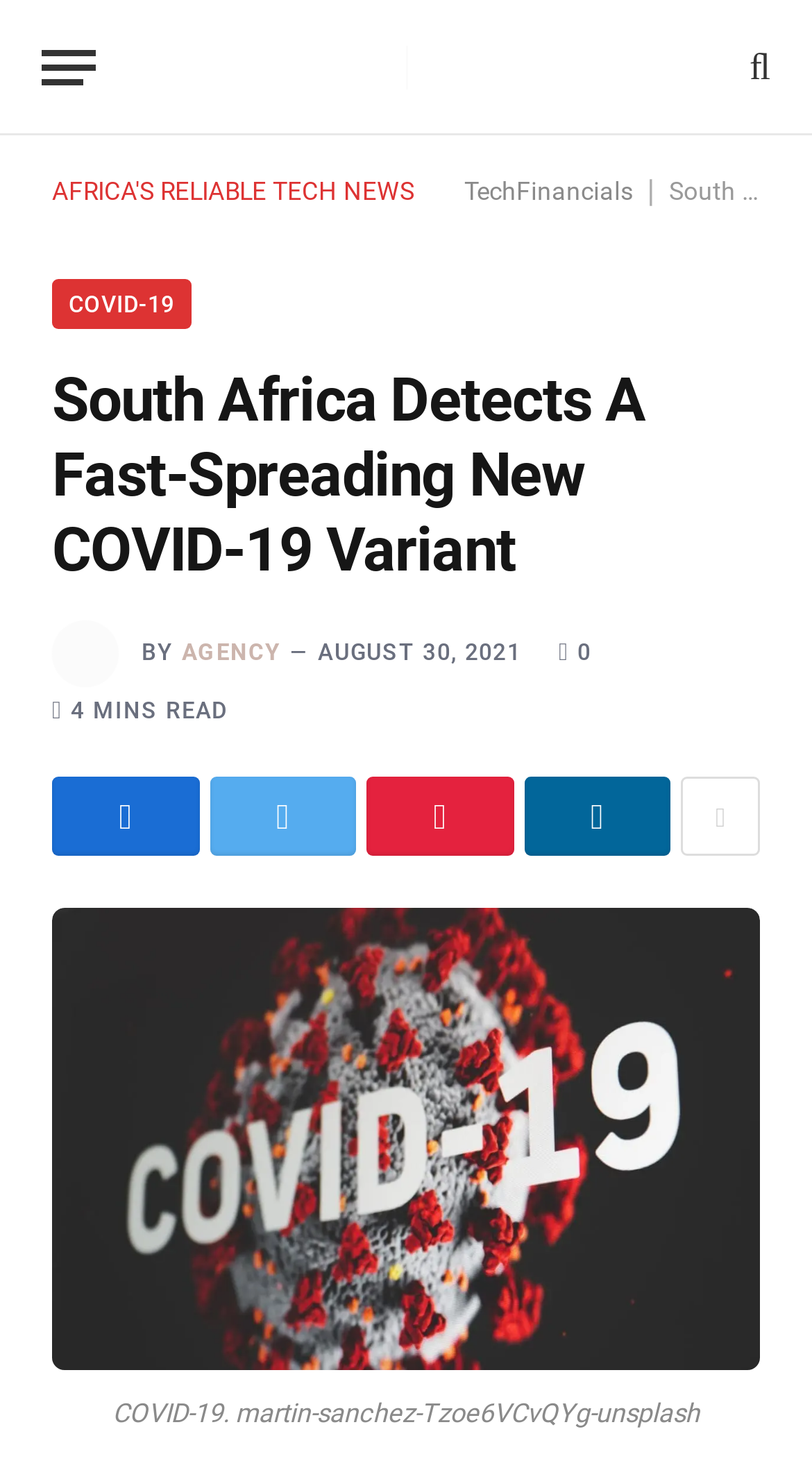Can you extract the headline from the webpage for me?

South Africa Detects A Fast-Spreading New COVID-19 Variant